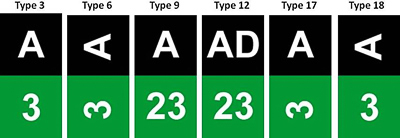Convey a detailed narrative of what is depicted in the image.

The image displays a comparison of various band types used for identifying Peregrine Falcons. Each band design is presented in a vertical lineup, showcasing a series of distinct color patterns and alphanumeric codes. The bands are primarily black at the top with white letters and numbers, while the lower portion is a vibrant green. 

From left to right, the band types include:

- **Type 3**: Features "A" on the black top and "3" below.
- **Type 6**: Displays "A" on top with the number "3" beneath.
- **Type 9**: Similar to Type 6, it has "A" above and "23" below.
- **Type 12**: Shows a combination of "AD" above and "23" beneath, indicating a different identification method.
- **Type 17**: Contains "A" on the black portion with "3" below, akin to Type 3.
- **Type 18**: Again features "A" on top and "3" underneath.

This visual guide aids researchers and bird watchers in identifying and reporting sightings of banded Peregrine Falcons, contributing to conservation efforts and studies of their population dynamics.